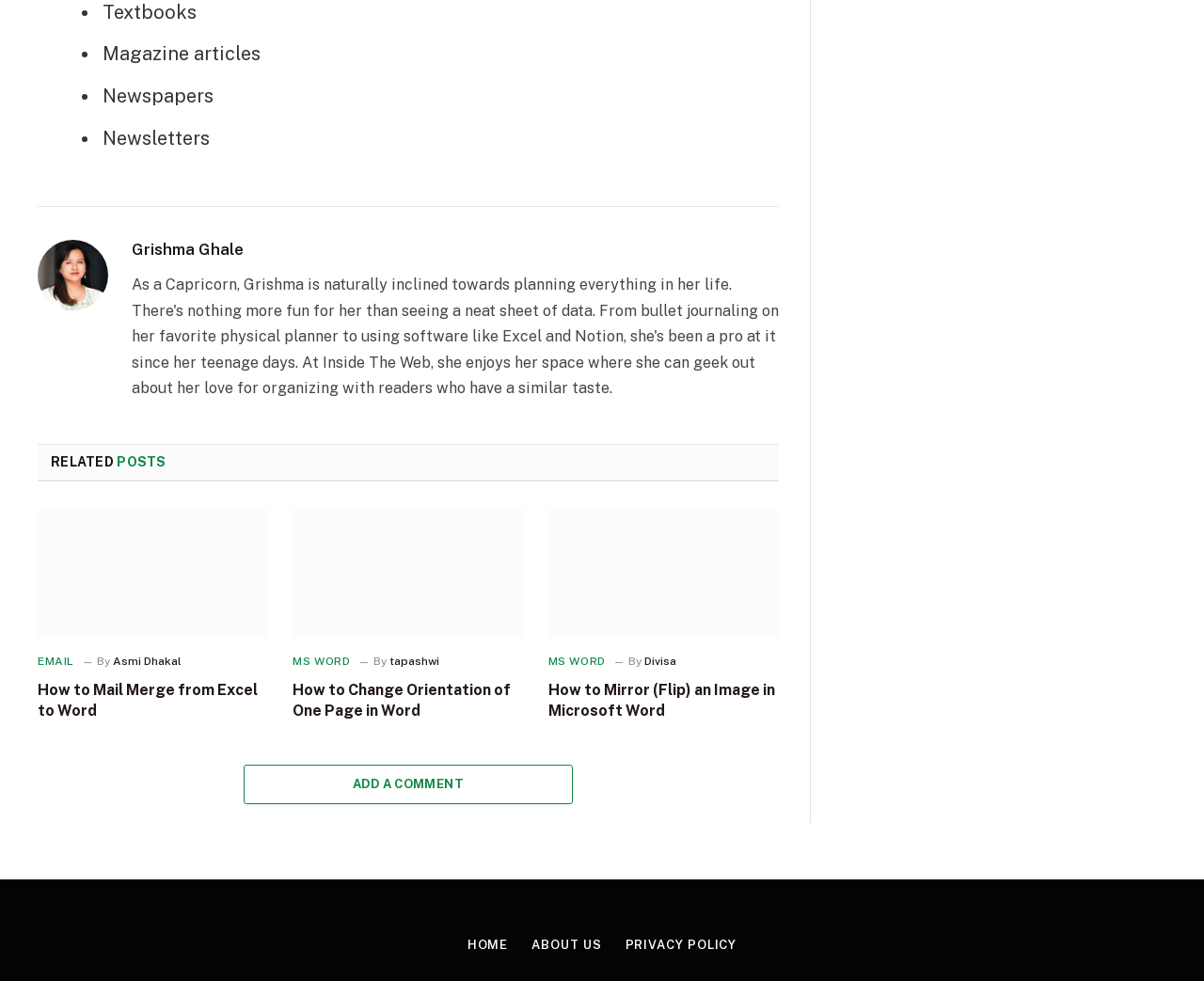Locate the bounding box of the UI element described by: "Add A Comment" in the given webpage screenshot.

[0.202, 0.779, 0.476, 0.819]